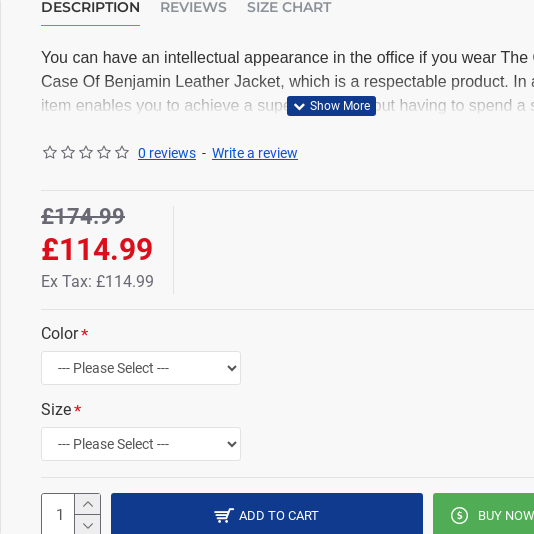Is the jacket suitable for office wear?
Answer the question with detailed information derived from the image.

The caption explicitly states that the jacket is suitable for both office wear and casual outings, indicating that it can be worn in a professional setting.